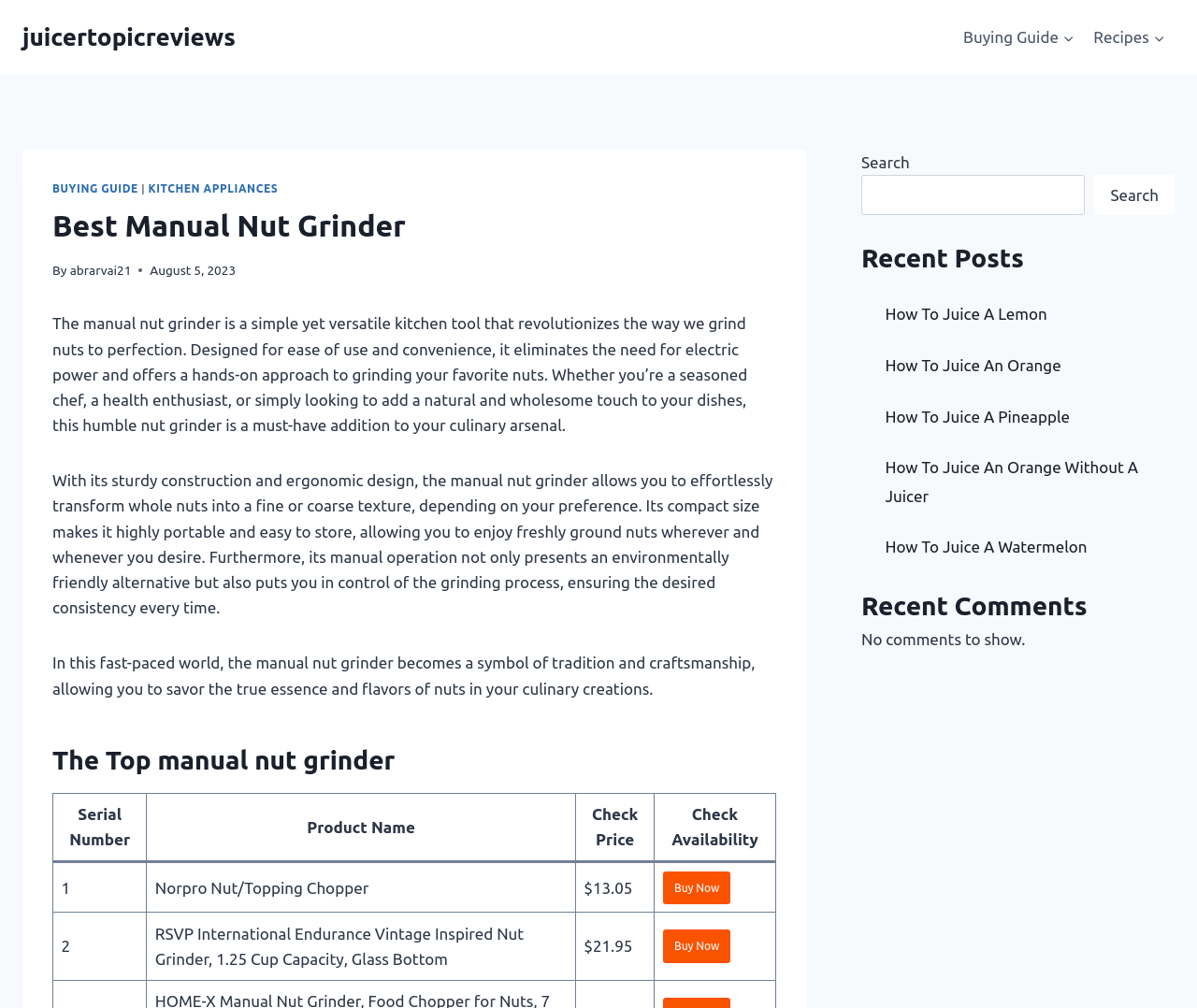Identify the bounding box coordinates of the area you need to click to perform the following instruction: "Expand child menu of Buying Guide".

[0.797, 0.015, 0.906, 0.059]